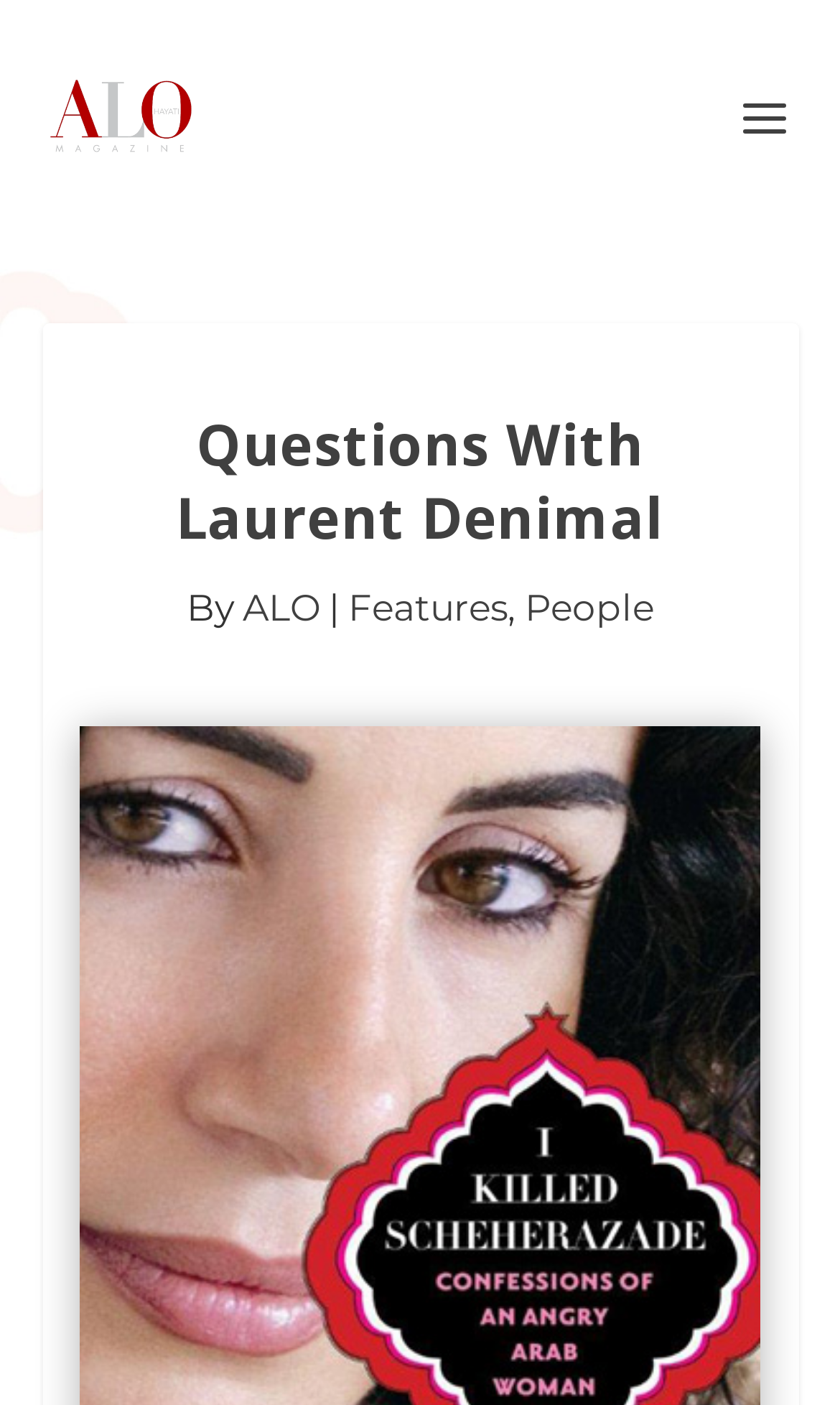Please find and report the primary heading text from the webpage.

Questions With Laurent Denimal